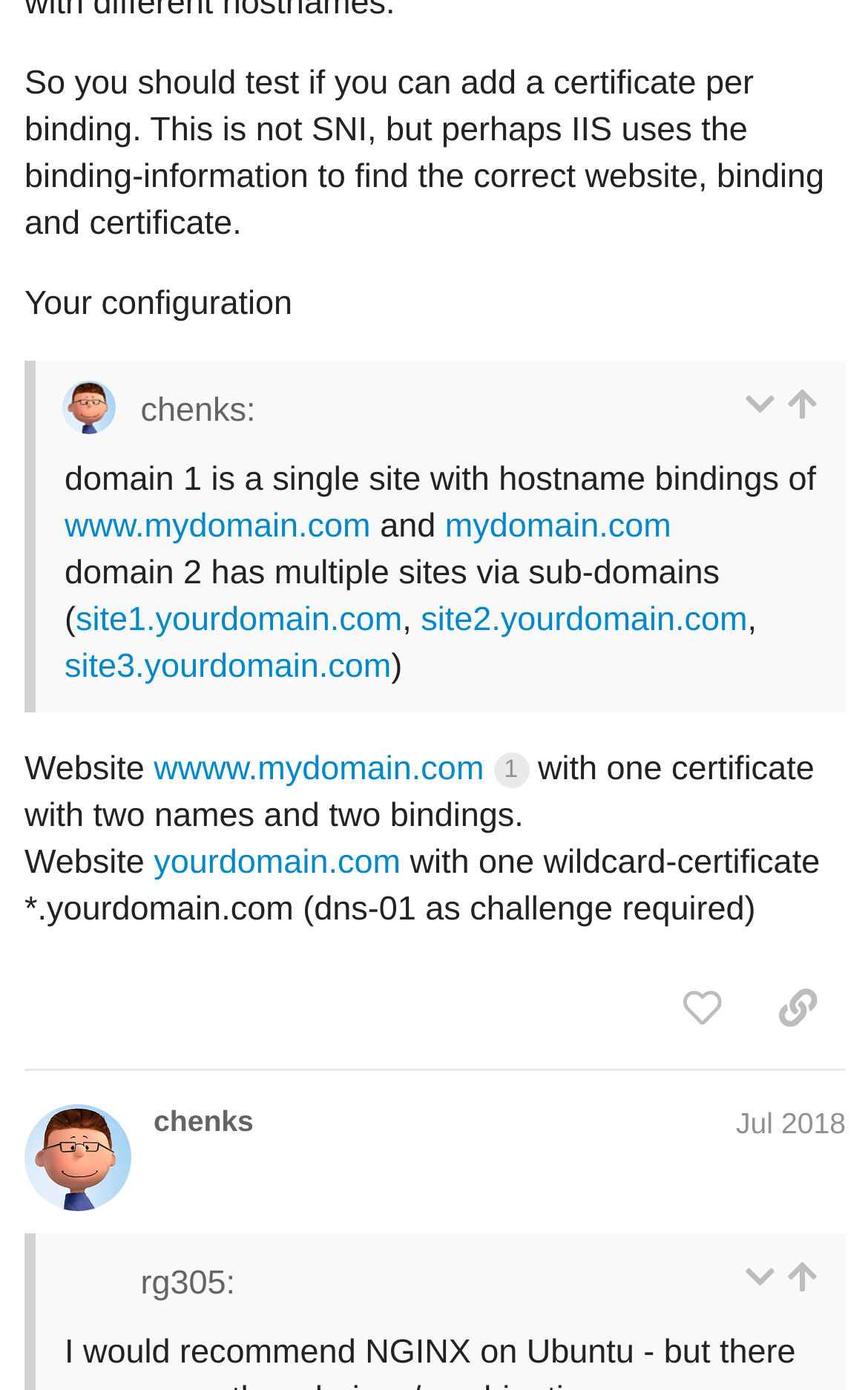Please identify the bounding box coordinates of where to click in order to follow the instruction: "Copy a link to this post to clipboard".

[0.864, 0.695, 0.974, 0.756]